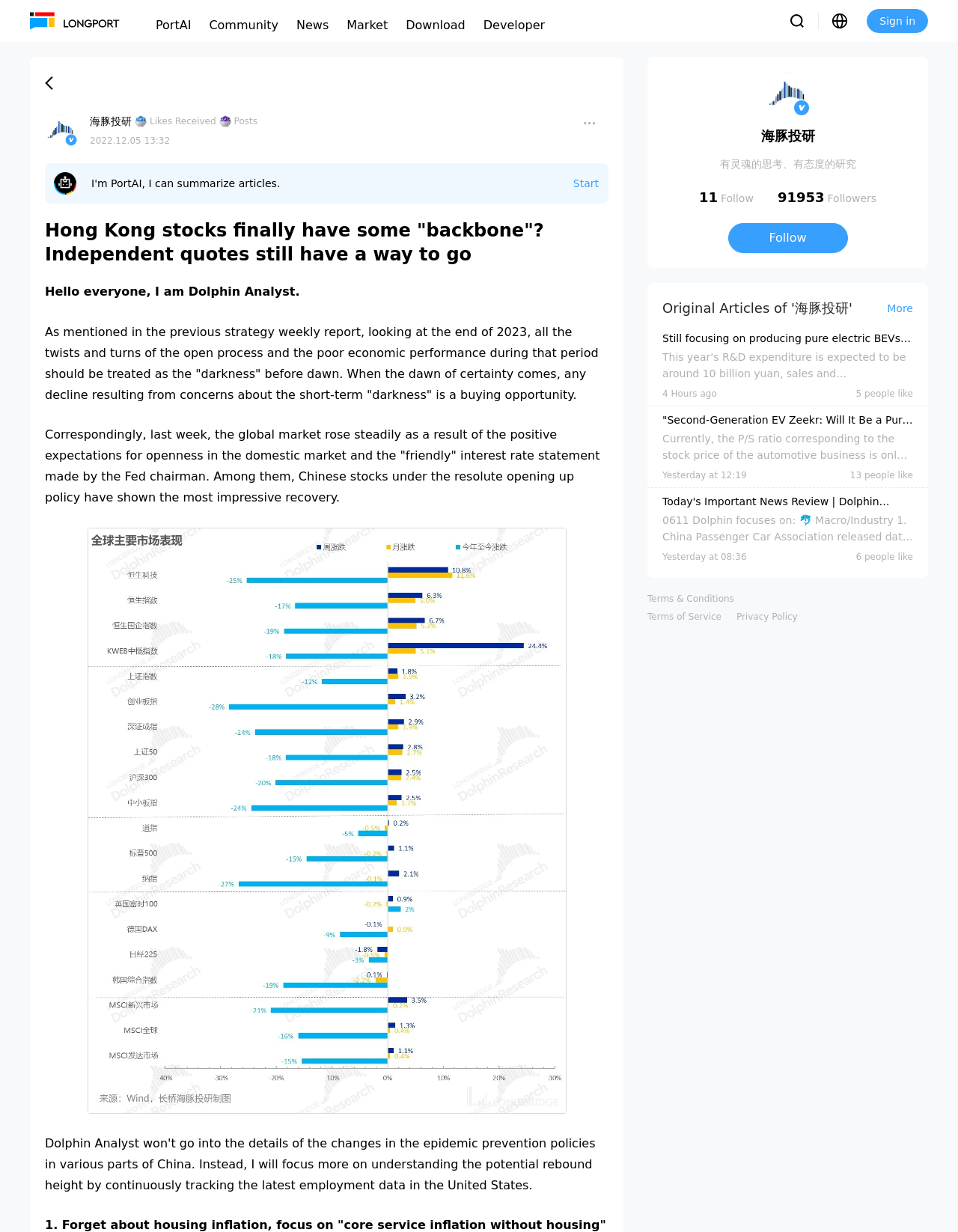Bounding box coordinates are to be given in the format (top-left x, top-left y, bottom-right x, bottom-right y). All values must be floating point numbers between 0 and 1. Provide the bounding box coordinate for the UI element described as: 海豚投研

[0.794, 0.104, 0.85, 0.117]